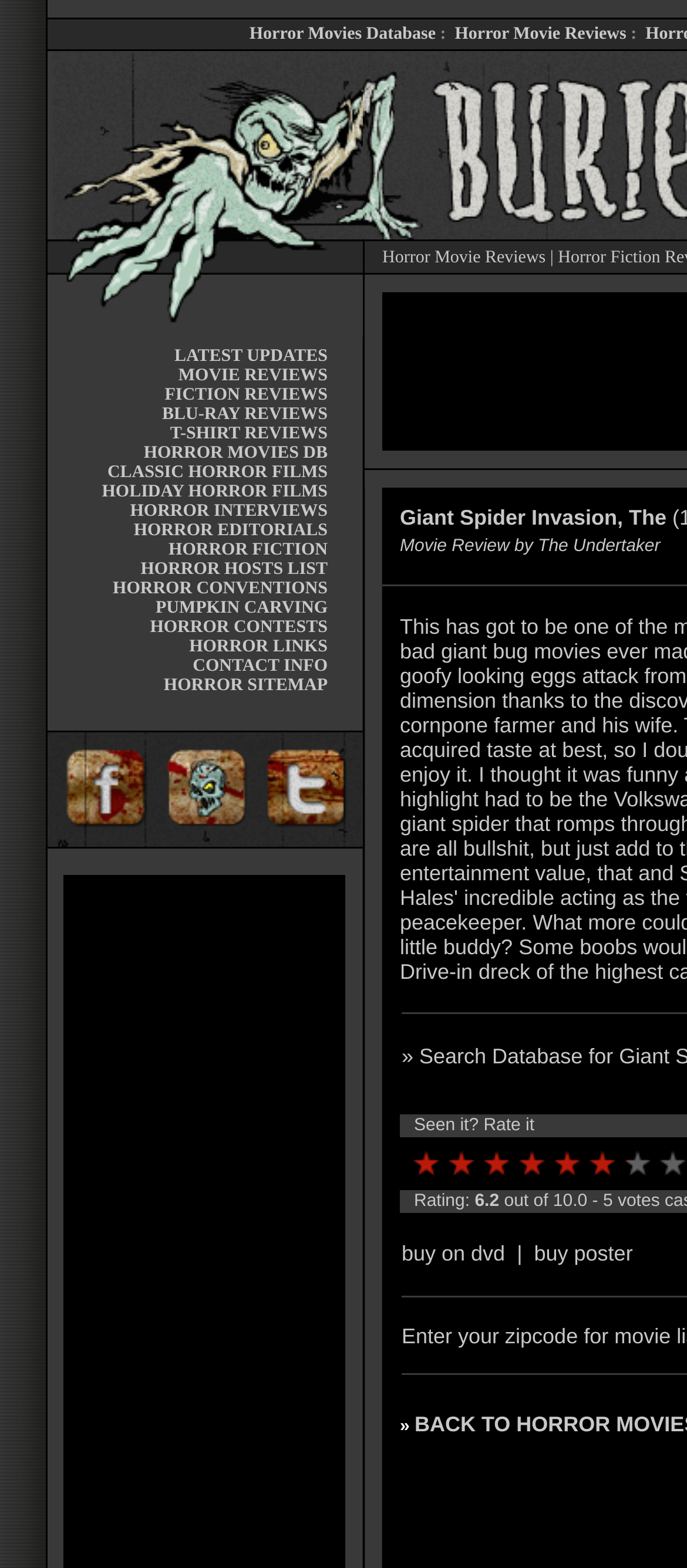Please specify the bounding box coordinates of the area that should be clicked to accomplish the following instruction: "View Navajo-AirIsLife page". The coordinates should consist of four float numbers between 0 and 1, i.e., [left, top, right, bottom].

None